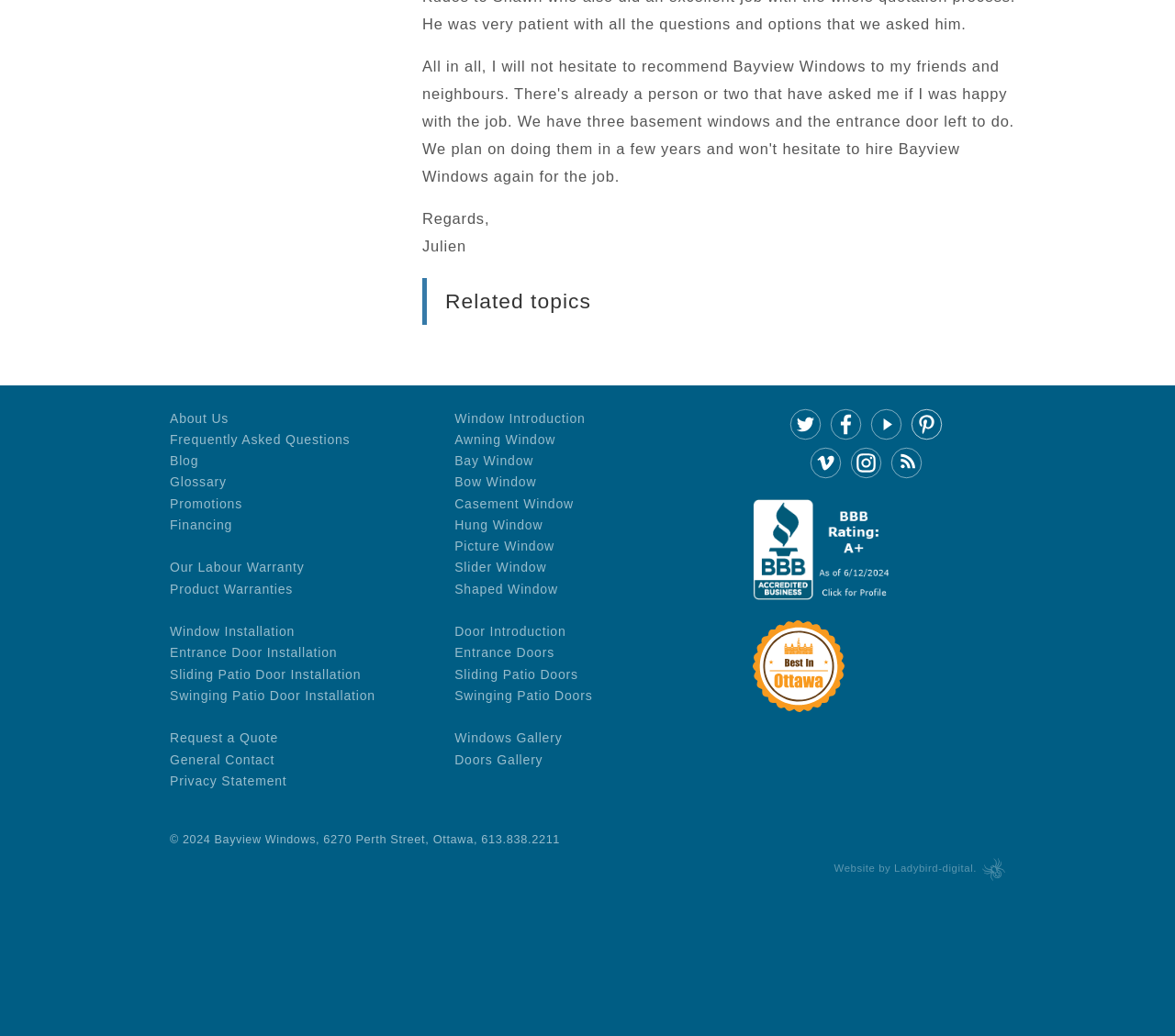Highlight the bounding box coordinates of the region I should click on to meet the following instruction: "Visit Bayview Windows Twitter page".

[0.672, 0.394, 0.699, 0.425]